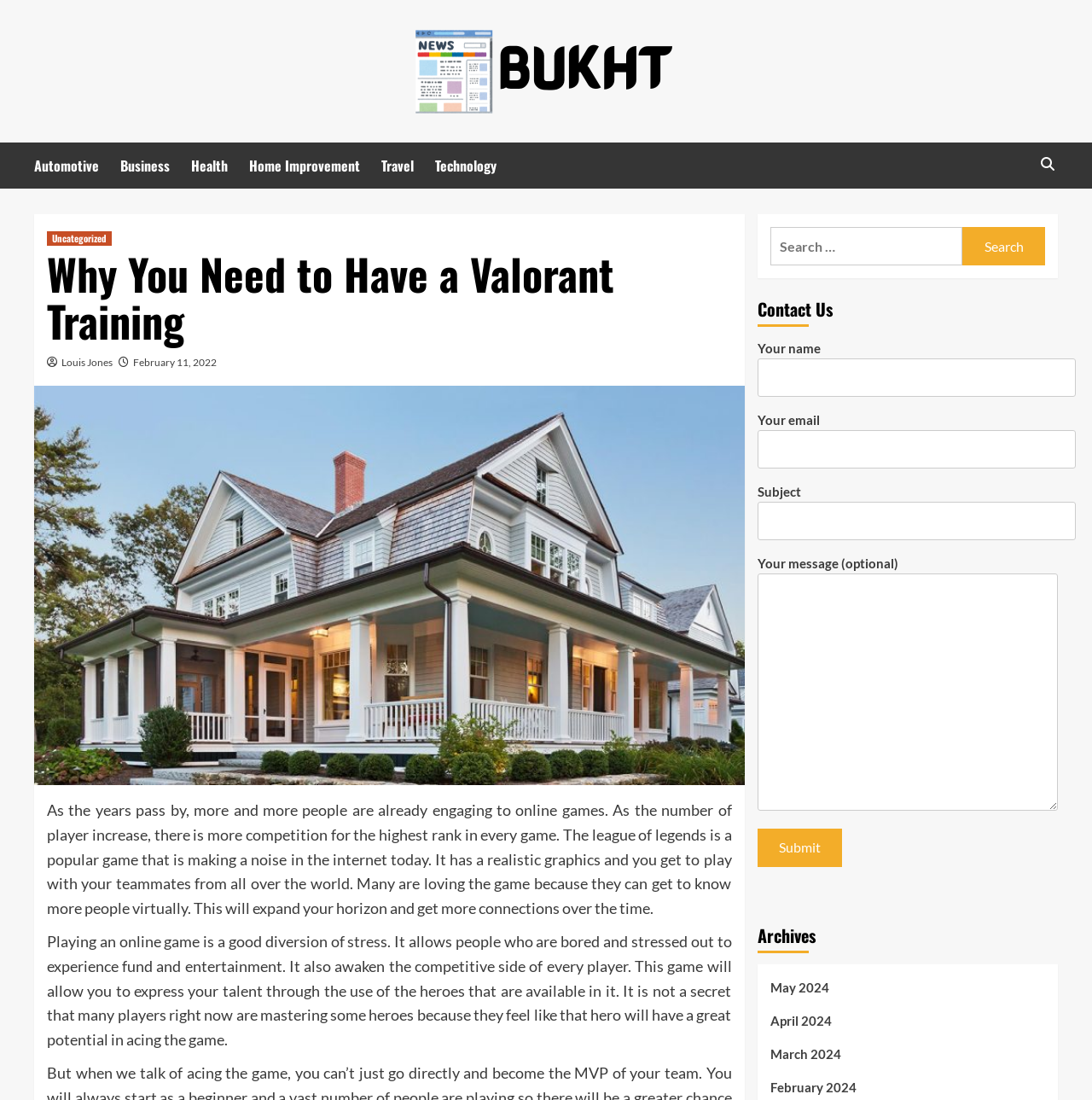Specify the bounding box coordinates for the region that must be clicked to perform the given instruction: "Read about Valorant training".

[0.043, 0.227, 0.67, 0.313]